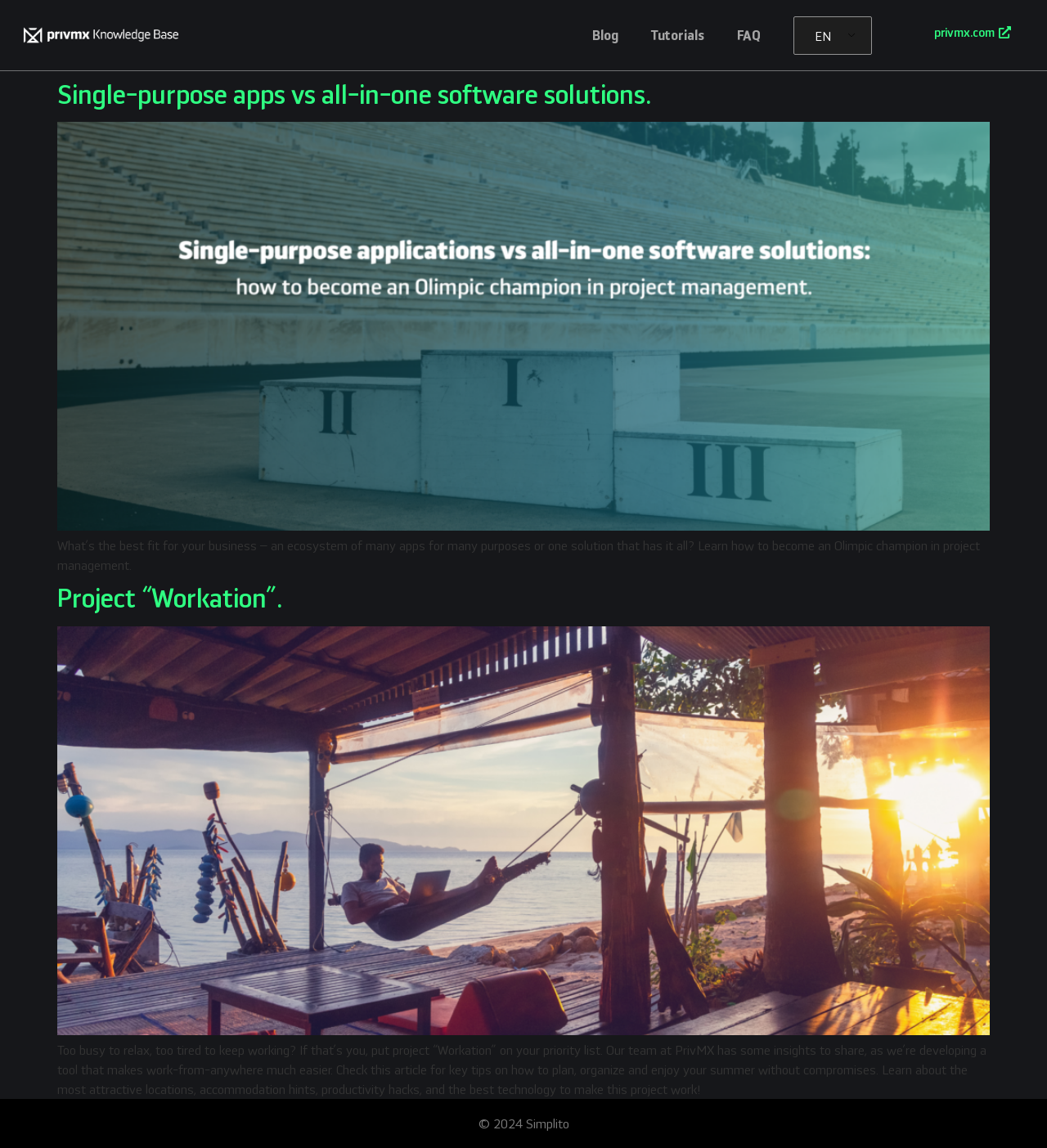What is the name of the project mentioned in the second article?
Could you answer the question in a detailed manner, providing as much information as possible?

The name of the project is obtained from the heading of the second article, which is 'Project “Workation”'.